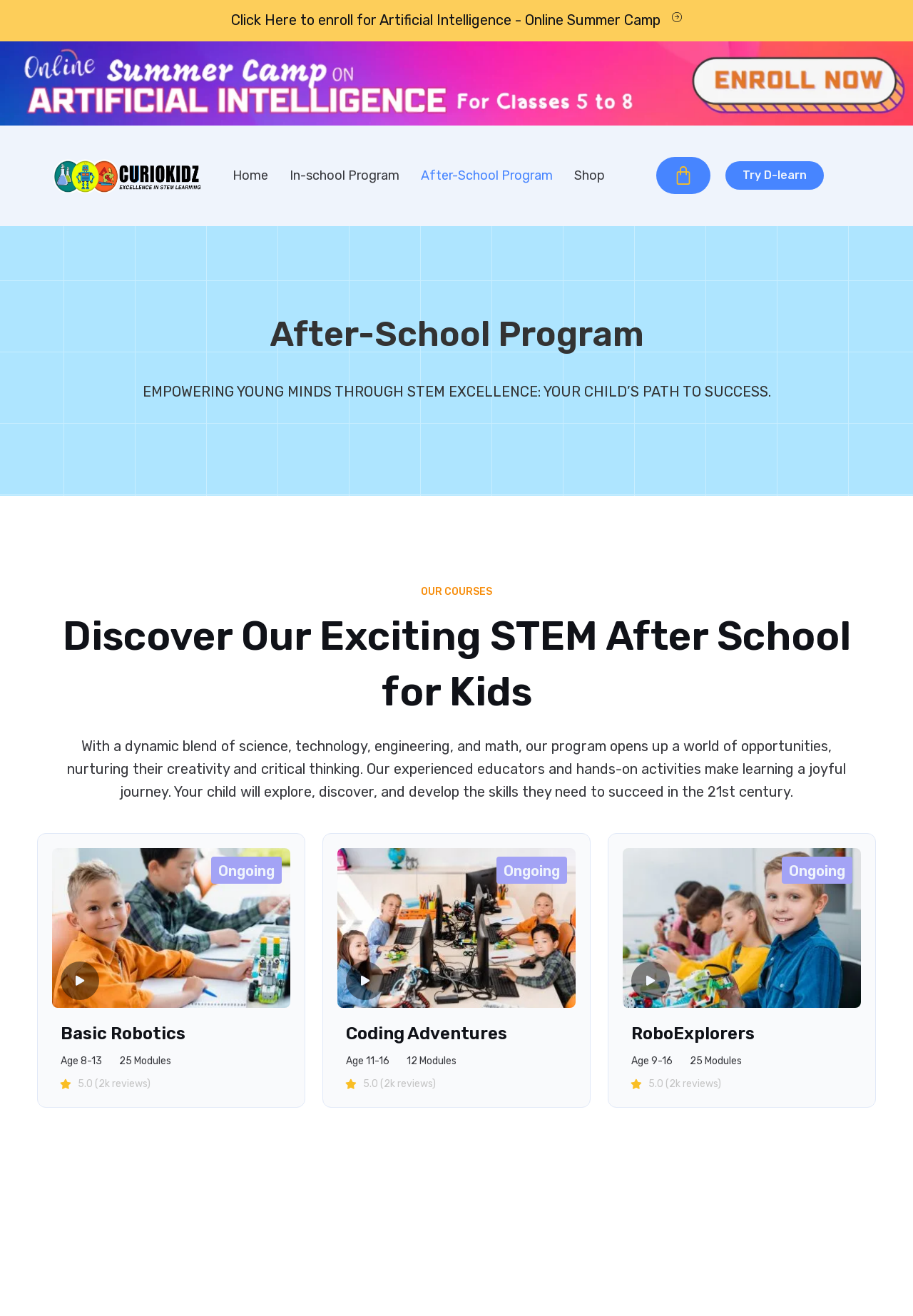Give a concise answer using one word or a phrase to the following question:
What can be done by clicking the 'Learn More' link?

Enroll for Artificial Intelligence - Online Summer Camp